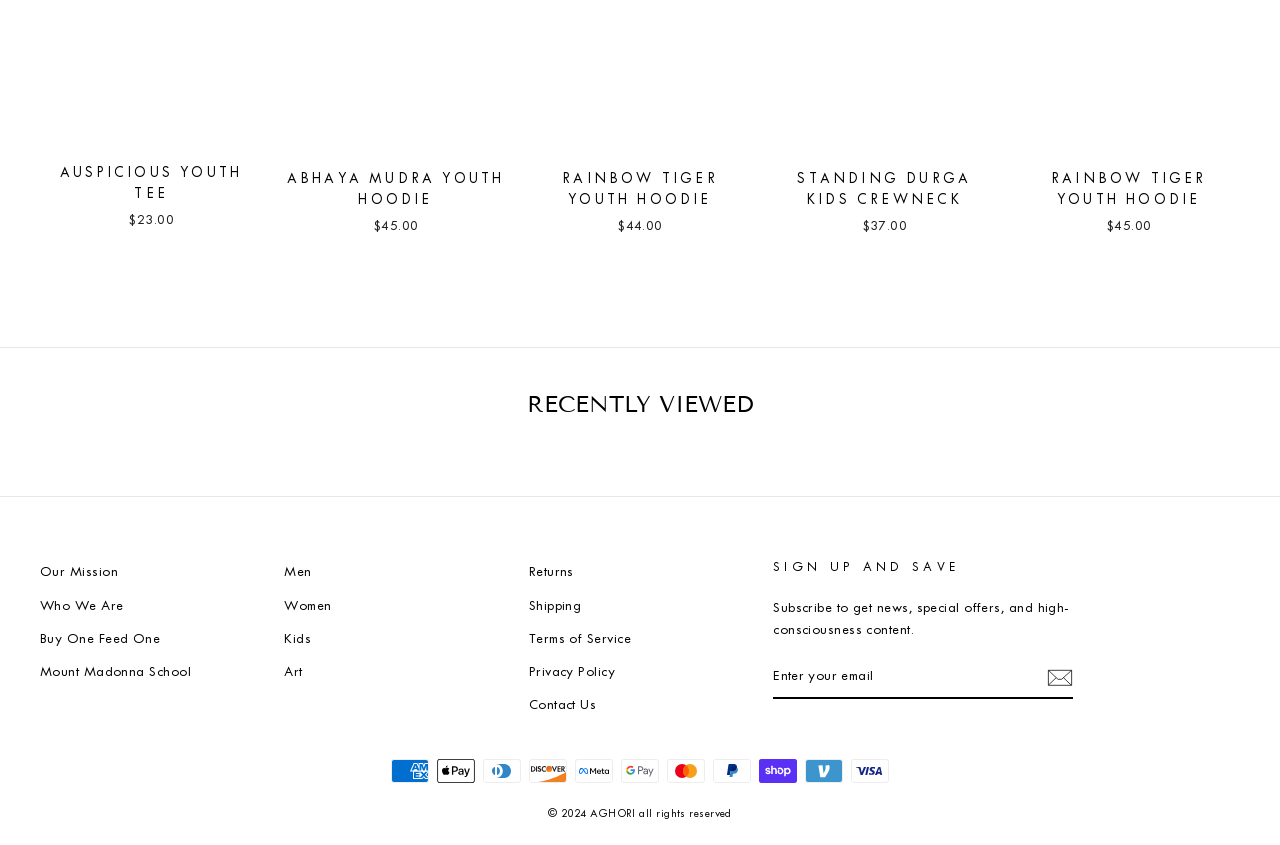What is the copyright information at the bottom of the page?
Please answer the question as detailed as possible.

The copyright information can be found by looking at the StaticText element at the bottom of the page, which displays the text '2024 AGHORI all rights reserved'.